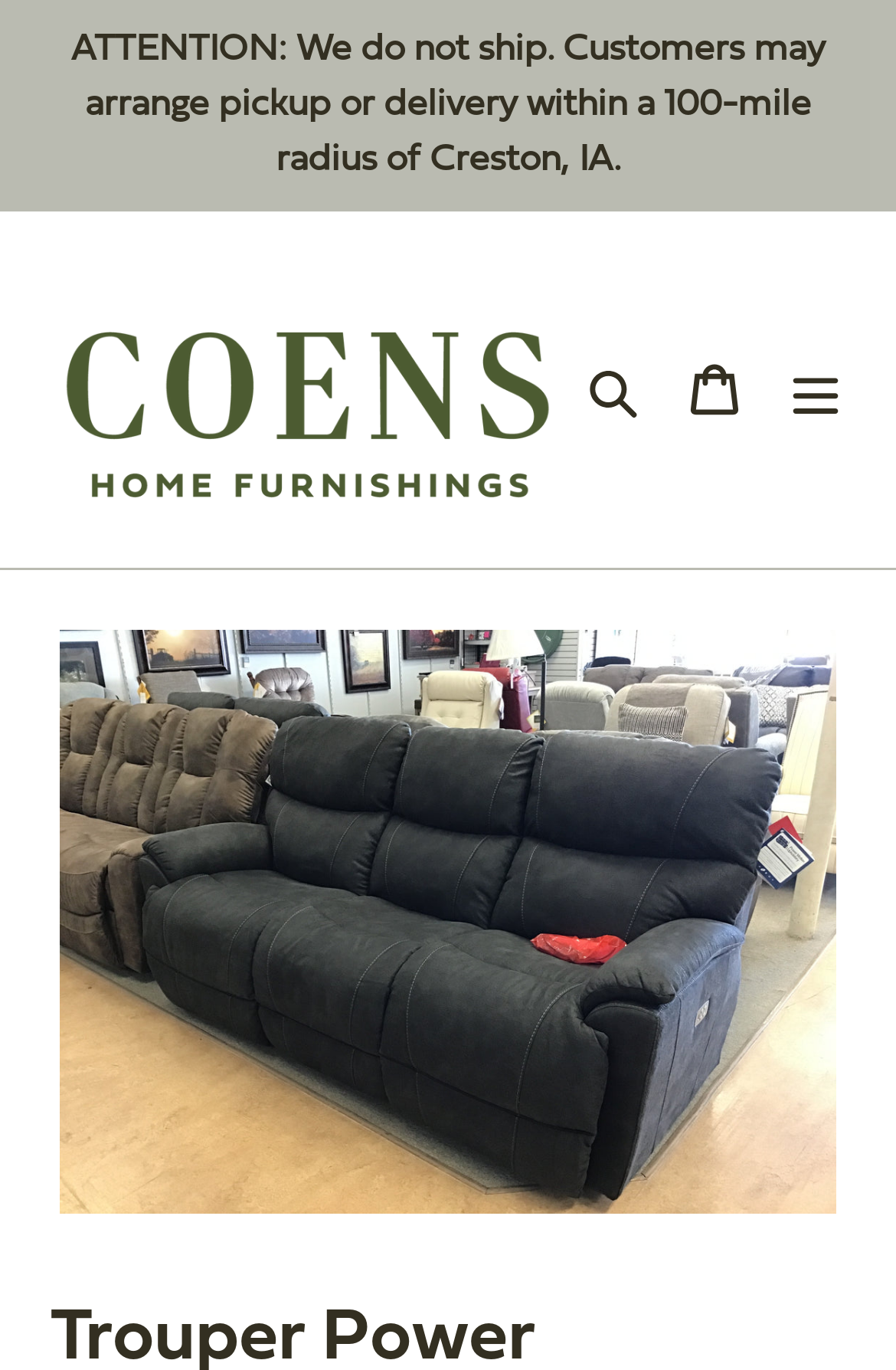Determine the bounding box coordinates of the UI element described below. Use the format (top-left x, top-left y, bottom-right x, bottom-right y) with floating point numbers between 0 and 1: Cart 0 items

[0.741, 0.248, 0.854, 0.322]